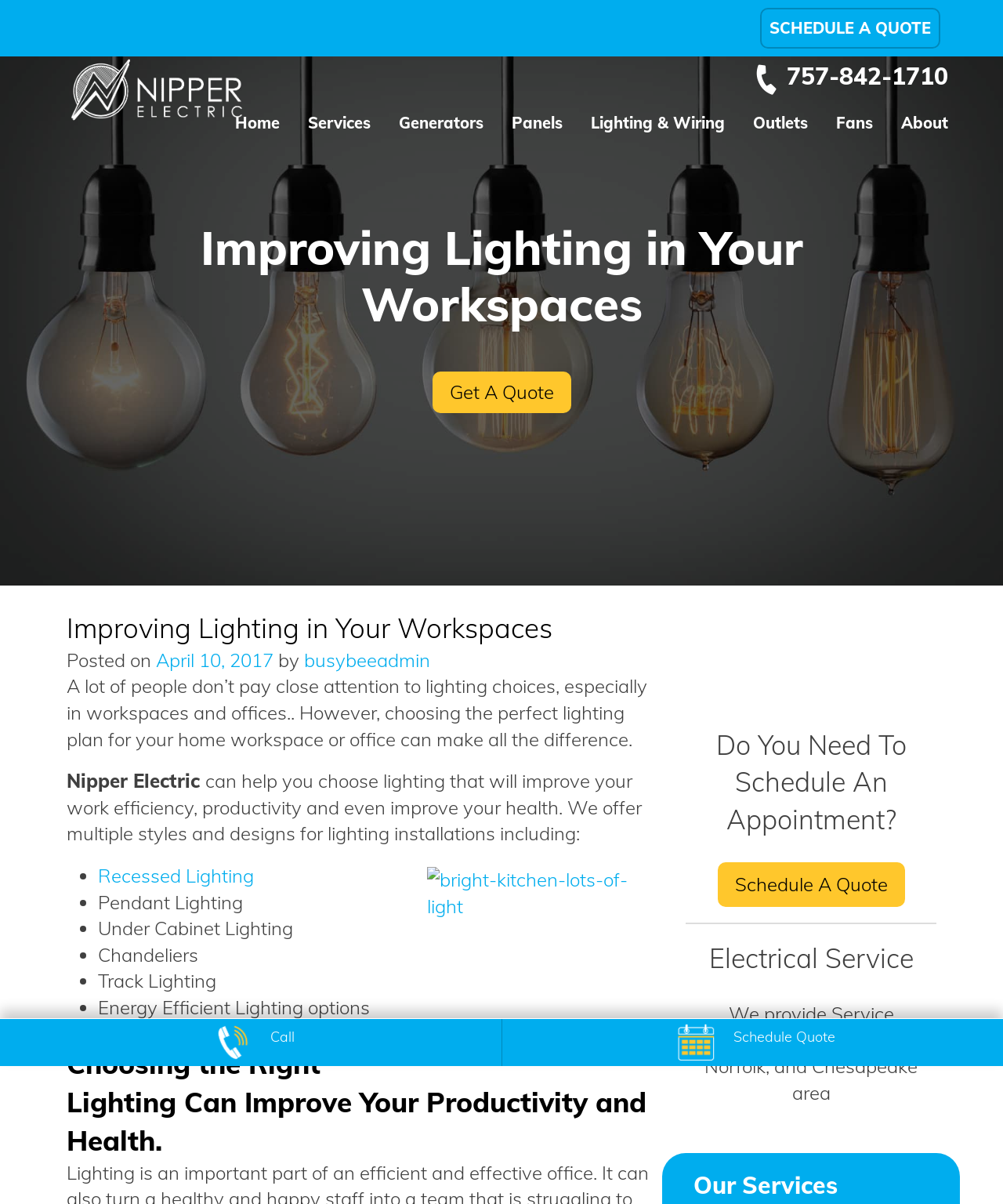How can I schedule an appointment with Nipper Electric?
Using the information presented in the image, please offer a detailed response to the question.

The webpage provides a call-to-action to schedule a quote, which implies that this is the first step in scheduling an appointment with Nipper Electric. There is also a button labeled 'SCHEDULE A QUOTE' and a link 'Schedule Quote' that can be used to initiate the process.